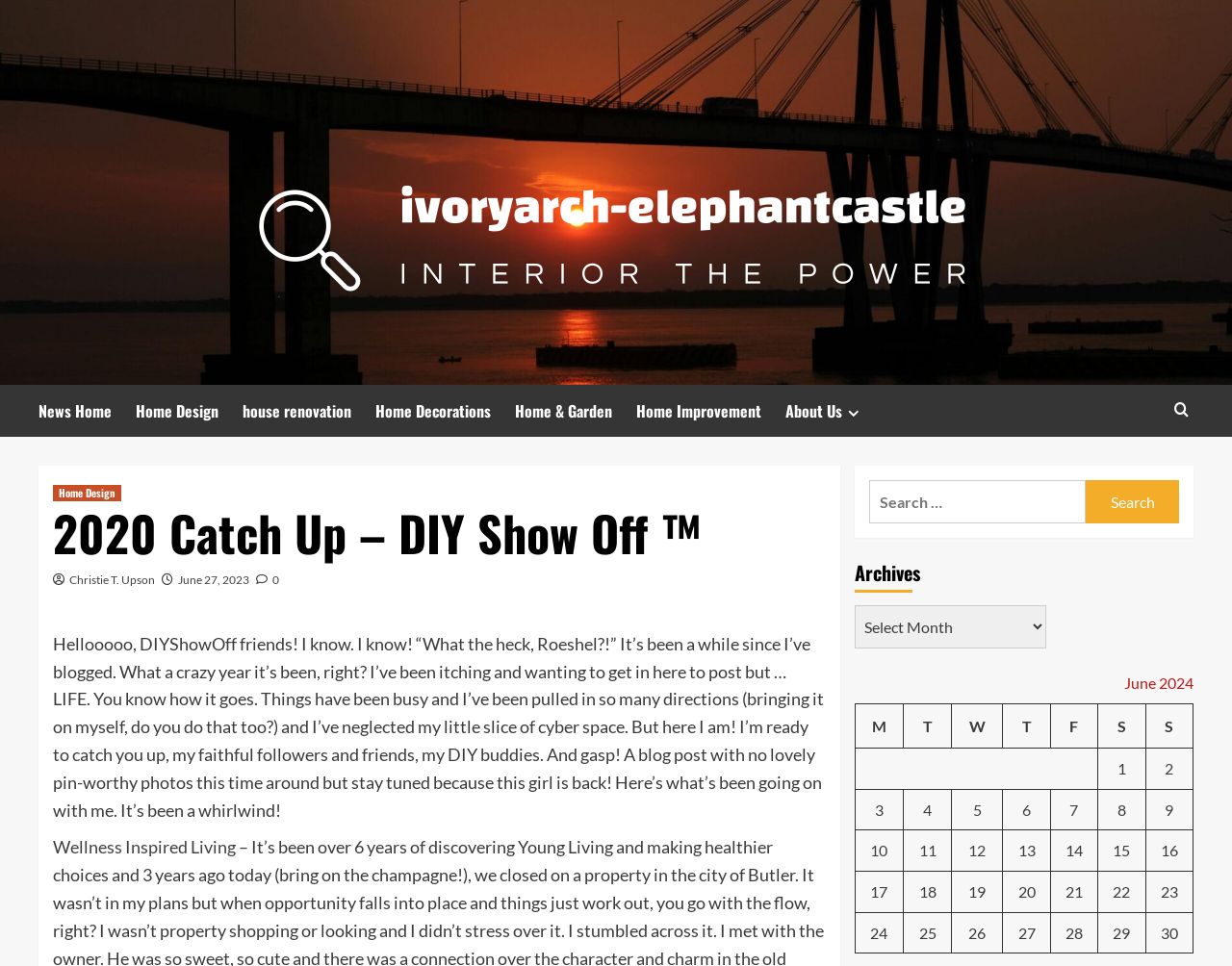What is the purpose of the search box?
Refer to the screenshot and deliver a thorough answer to the question presented.

The search box is located at the top right corner of the webpage, and it has a placeholder text 'Search for:' and a search button, indicating its purpose is to allow users to search the website.